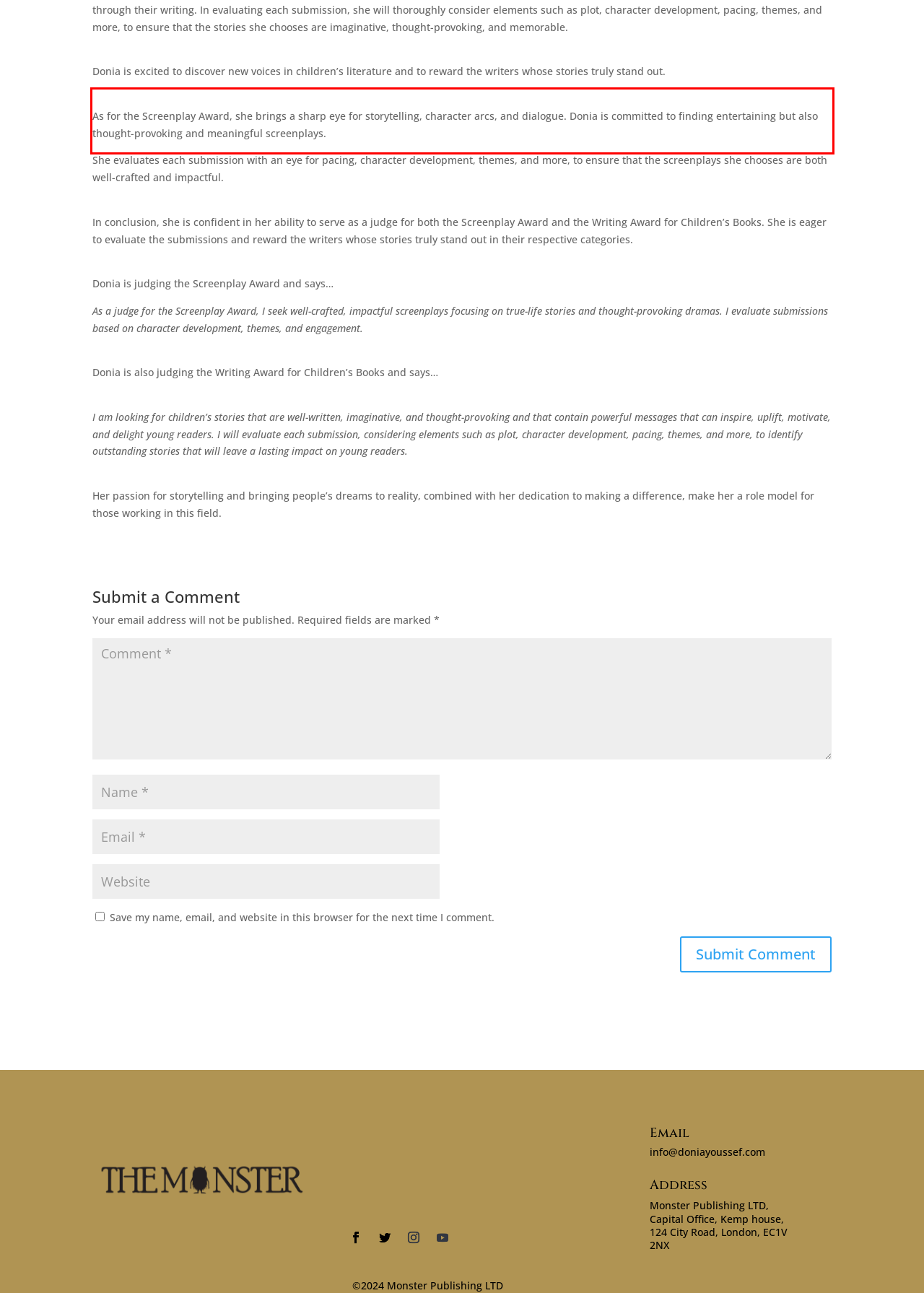Please look at the webpage screenshot and extract the text enclosed by the red bounding box.

As for the Screenplay Award, she brings a sharp eye for storytelling, character arcs, and dialogue. Donia is committed to finding entertaining but also thought-provoking and meaningful screenplays.